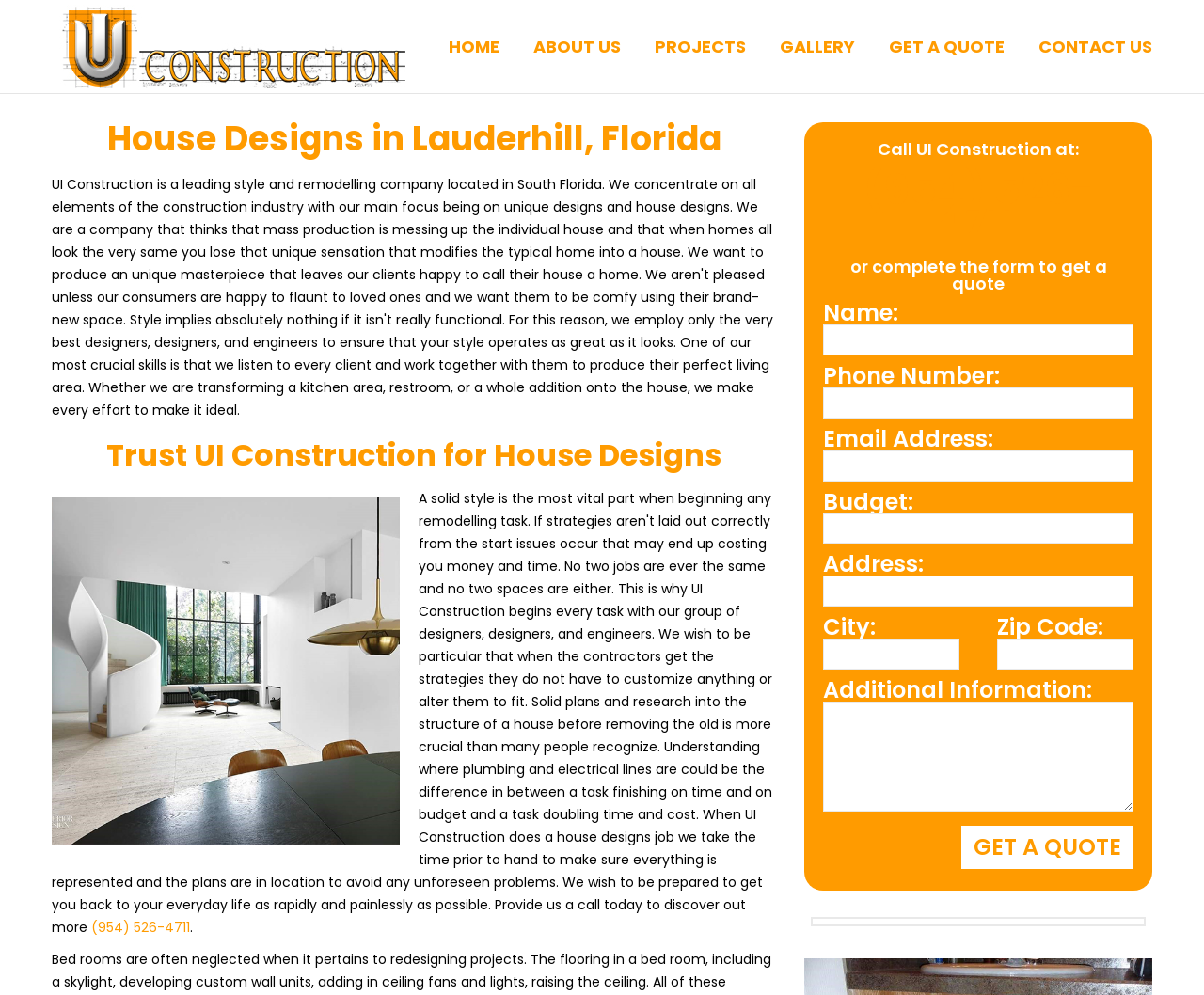Construct a comprehensive caption that outlines the webpage's structure and content.

This webpage is about House Designs Lauderhill, Florida, a premier home design and remodeling company. At the top, there is a logo image with the company name "UI CONSTRUCTION Home Design and remodeling" and a link to the company's homepage. Below the logo, there are six navigation links: "HOME", "ABOUT US", "PROJECTS", "GALLERY", "GET A QUOTE", and "CONTACT US".

The main content of the webpage is divided into two sections. On the left side, there is a heading "House Designs in Lauderhill, Florida" followed by a subheading "Trust UI Construction for House Designs". Below the subheading, there is a large image related to house designs.

On the right side, there is a table with a form to get a quote. The form has several fields, including "Name", "Phone Number", "Email Address", "Budget", "Address", "City", "Zip Code", and "Additional Information". Each field has a corresponding textbox or combobox to input the information. At the bottom of the form, there is a "GET A QUOTE" button.

Additionally, there is a phone number "(954) 526-4711" with a link to call the company, and a sentence "or complete the form to get a quote" above the form.